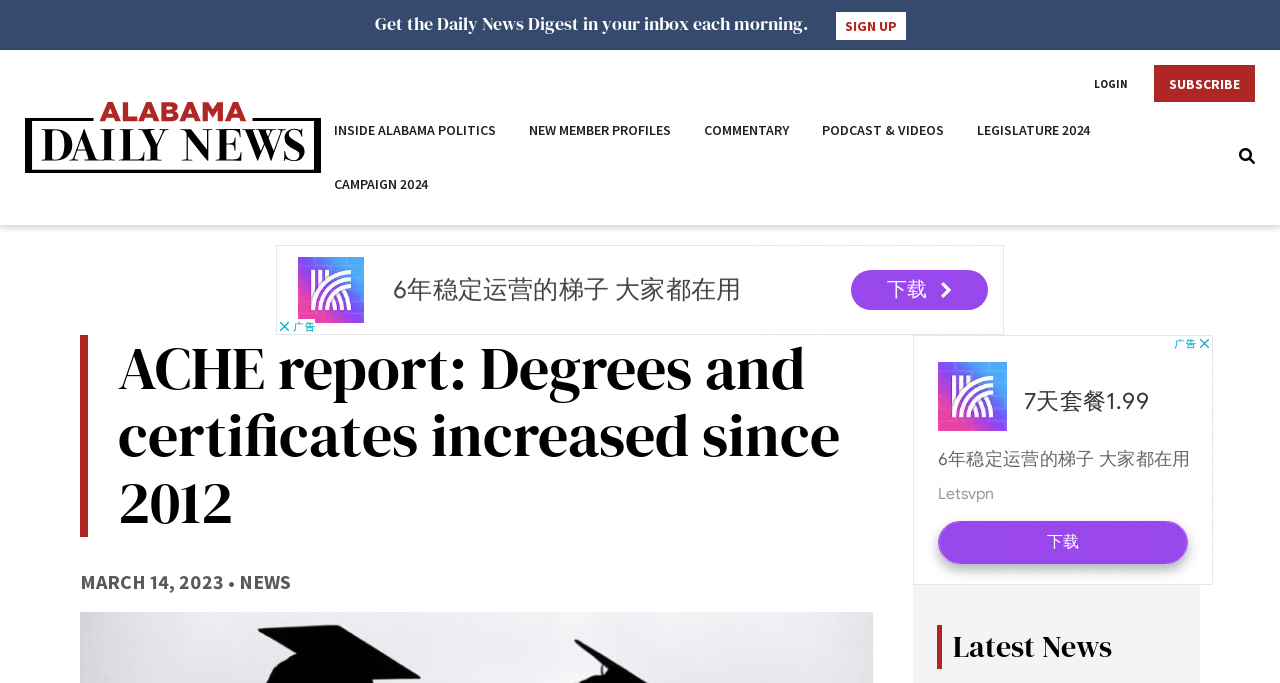For the element described, predict the bounding box coordinates as (top-left x, top-left y, bottom-right x, bottom-right y). All values should be between 0 and 1. Element description: New Member Profiles

[0.413, 0.169, 0.524, 0.212]